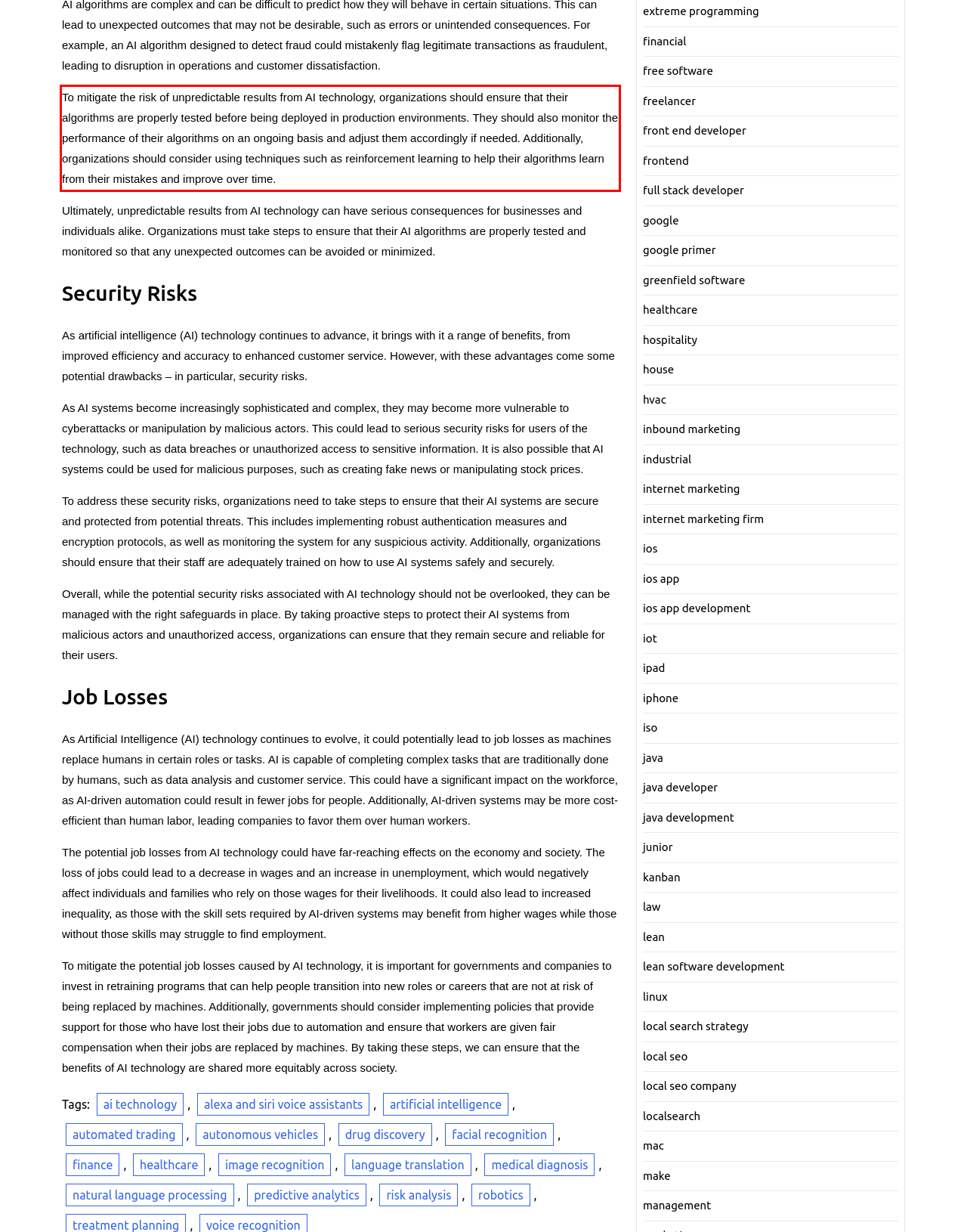Within the screenshot of the webpage, locate the red bounding box and use OCR to identify and provide the text content inside it.

To mitigate the risk of unpredictable results from AI technology, organizations should ensure that their algorithms are properly tested before being deployed in production environments. They should also monitor the performance of their algorithms on an ongoing basis and adjust them accordingly if needed. Additionally, organizations should consider using techniques such as reinforcement learning to help their algorithms learn from their mistakes and improve over time.